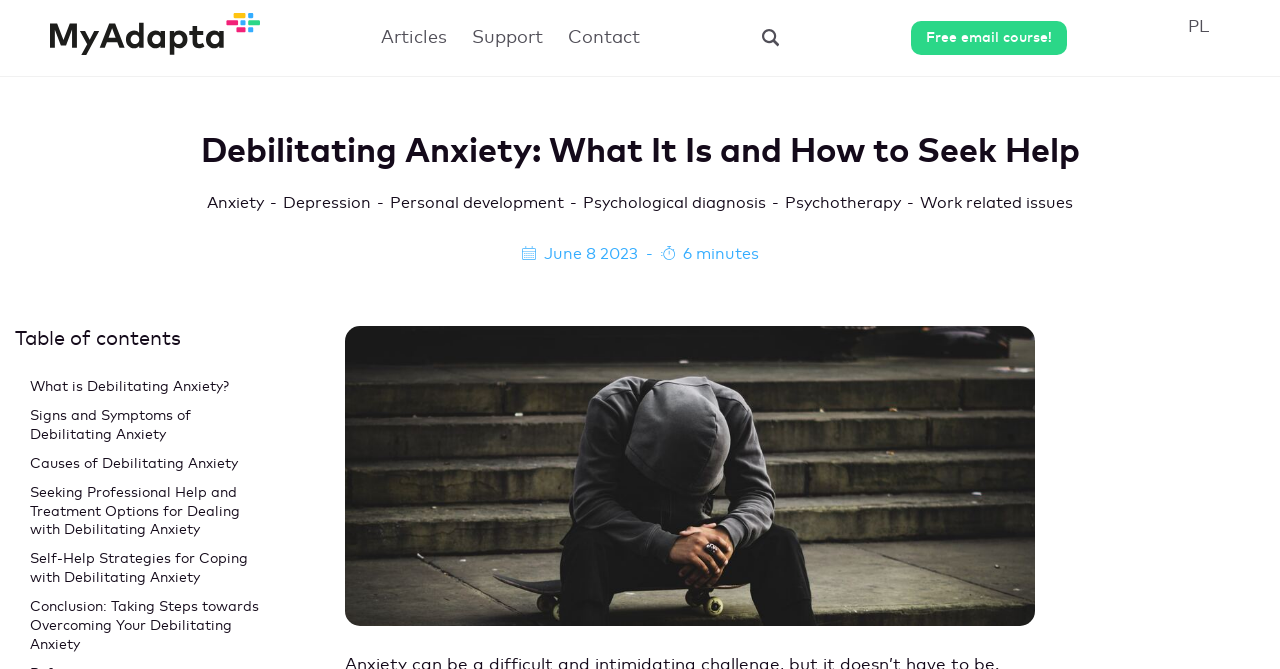Analyze the image and answer the question with as much detail as possible: 
How many sections are in the table of contents?

I counted the links in the table of contents, which are 'What is Debilitating Anxiety?', 'Signs and Symptoms of Debilitating Anxiety', 'Causes of Debilitating Anxiety', 'Seeking Professional Help and Treatment Options for Dealing with Debilitating Anxiety', 'Self-Help Strategies for Coping with Debilitating Anxiety', and 'Conclusion: Taking Steps towards Overcoming Your Debilitating Anxiety', so there are 6 sections in total.